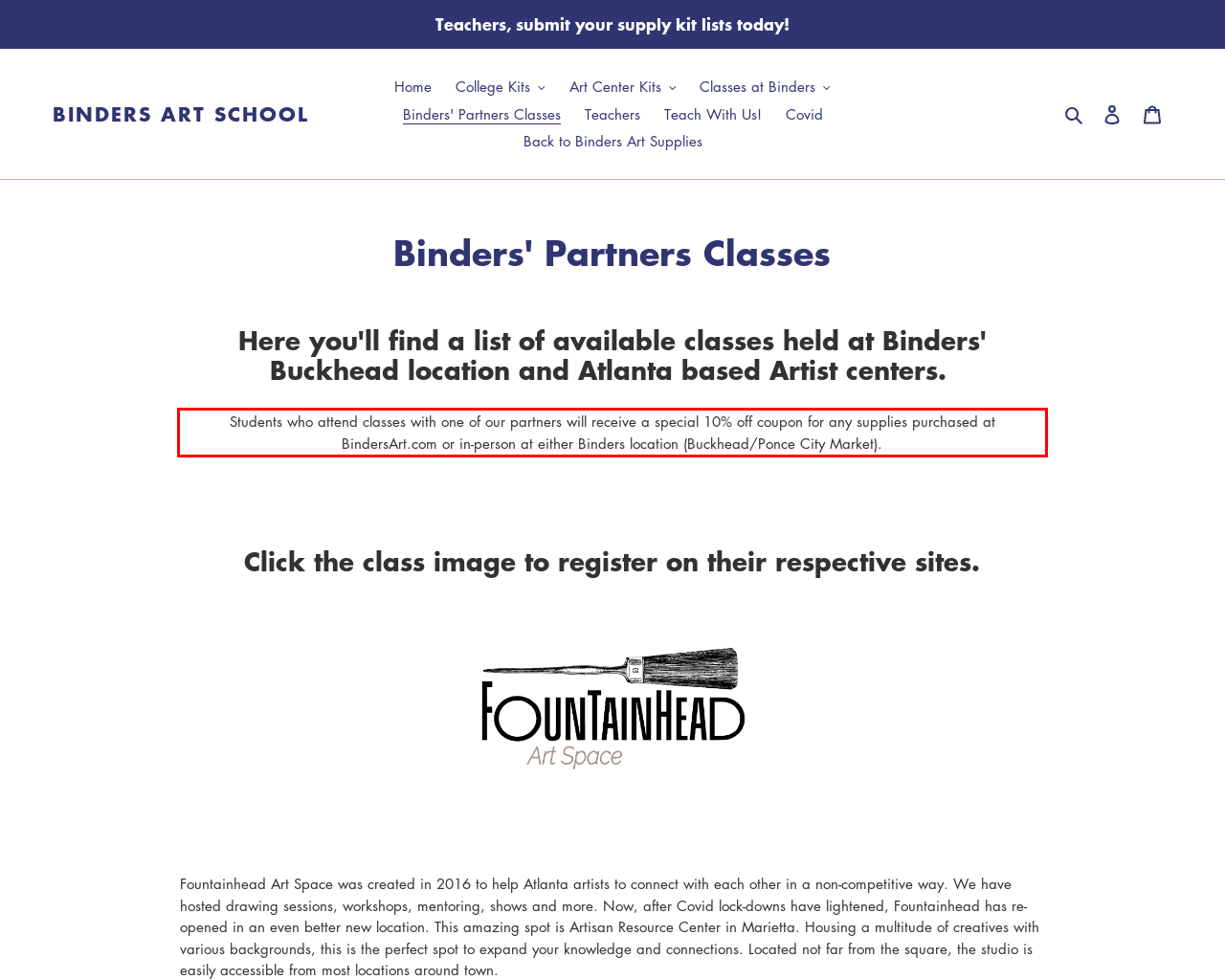You are presented with a webpage screenshot featuring a red bounding box. Perform OCR on the text inside the red bounding box and extract the content.

Students who attend classes with one of our partners will receive a special 10% off coupon for any supplies purchased at BindersArt.com or in-person at either Binders location (Buckhead/Ponce City Market).